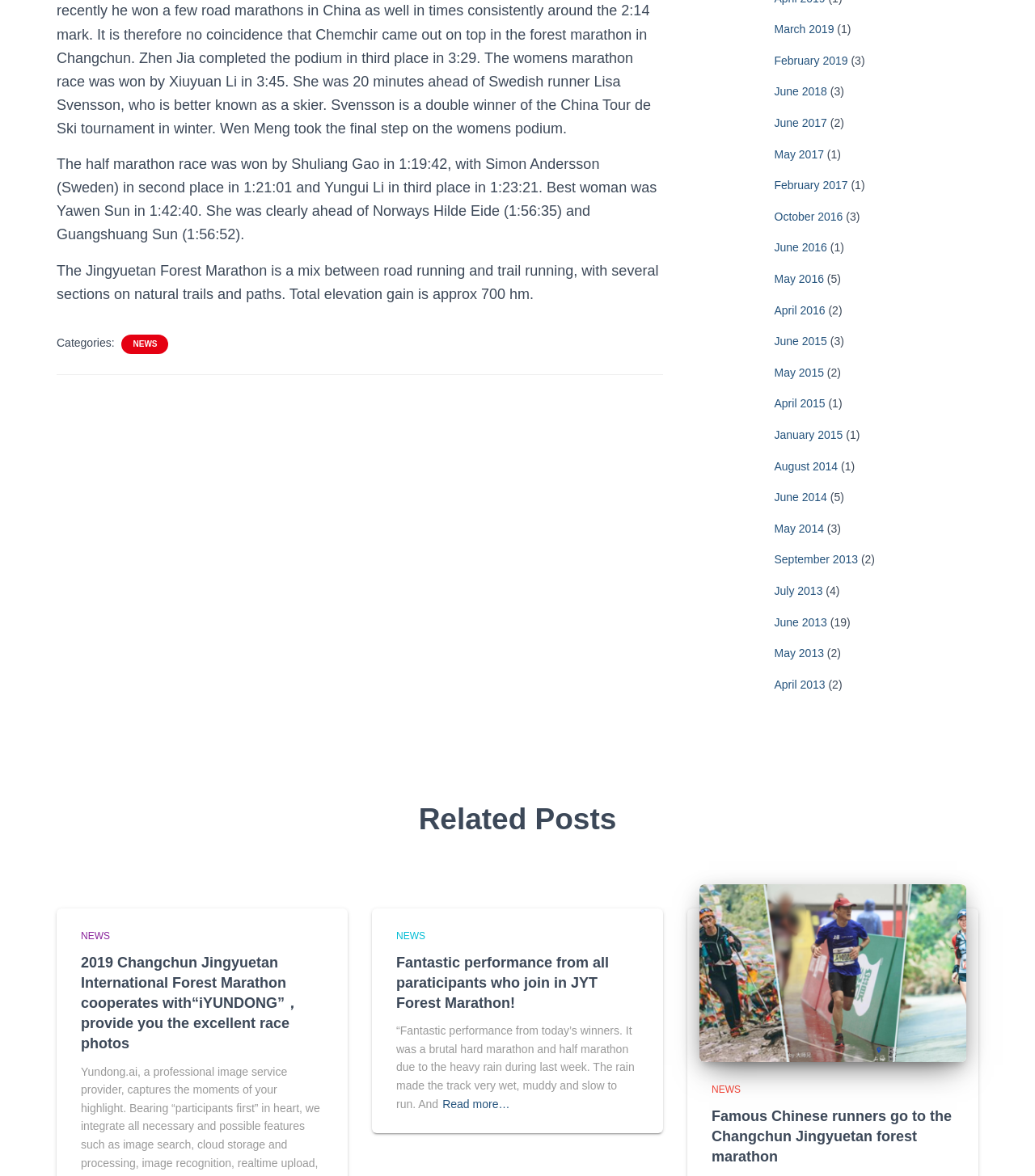Please examine the image and provide a detailed answer to the question: What is the purpose of Yundong.ai?

According to the text, 'Yundong.ai, a professional image service provider, captures the moments of your highlight. Bearing “participants first” in heart, we integrate all necessary and possible features such as image search, cloud storage and processing, image recognition, realtime upload...' which indicates that Yundong.ai is an image service provider that captures and processes images for participants.